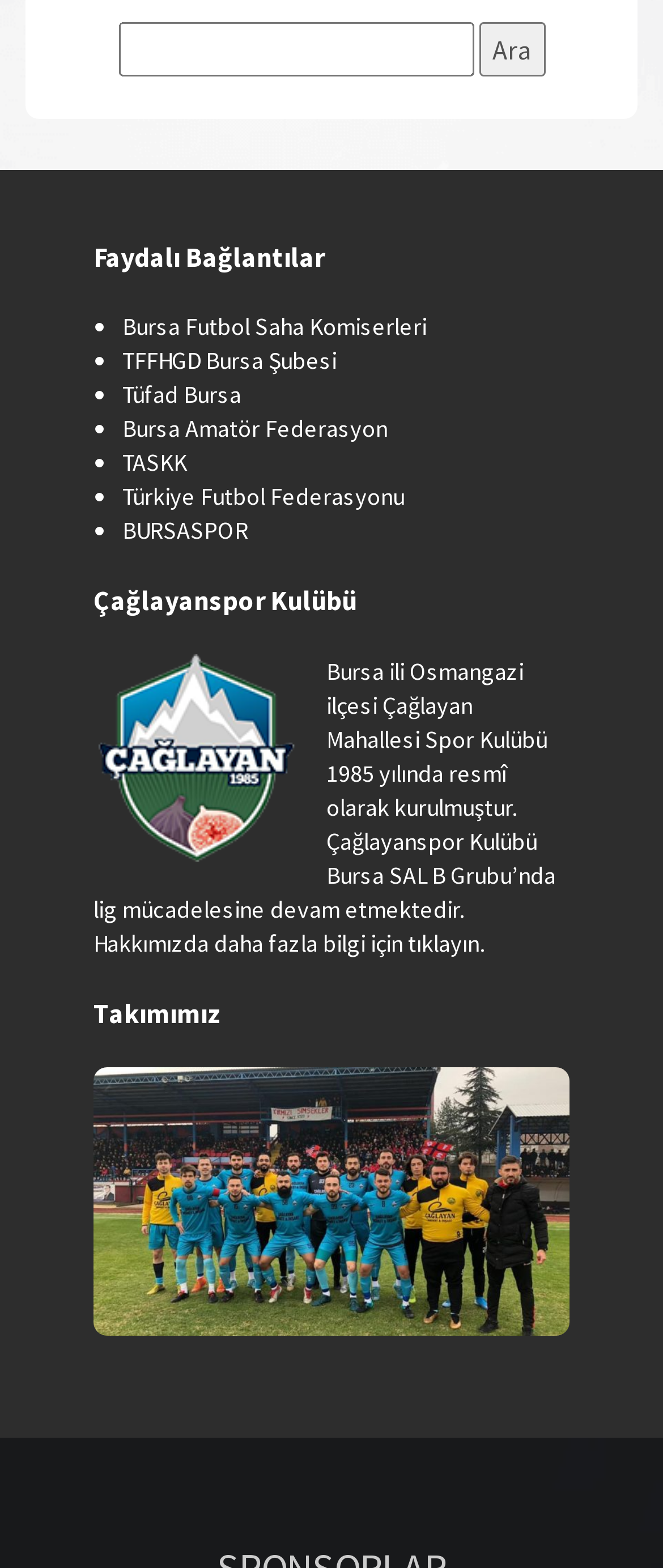For the following element description, predict the bounding box coordinates in the format (top-left x, top-left y, bottom-right x, bottom-right y). All values should be floating point numbers between 0 and 1. Description: BURSASPOR

[0.185, 0.329, 0.374, 0.348]